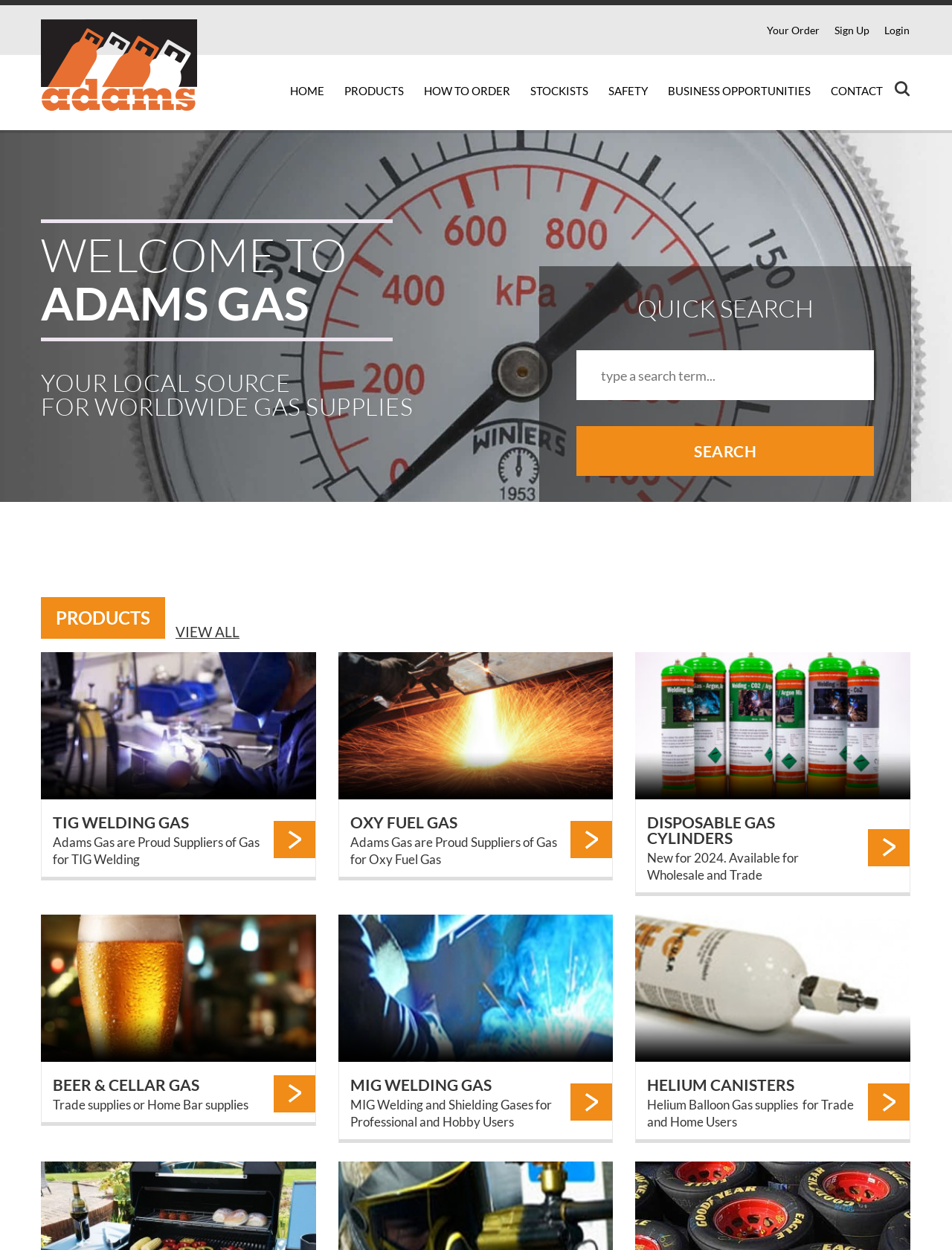Indicate the bounding box coordinates of the element that needs to be clicked to satisfy the following instruction: "Go to the home page". The coordinates should be four float numbers between 0 and 1, i.e., [left, top, right, bottom].

[0.305, 0.068, 0.341, 0.083]